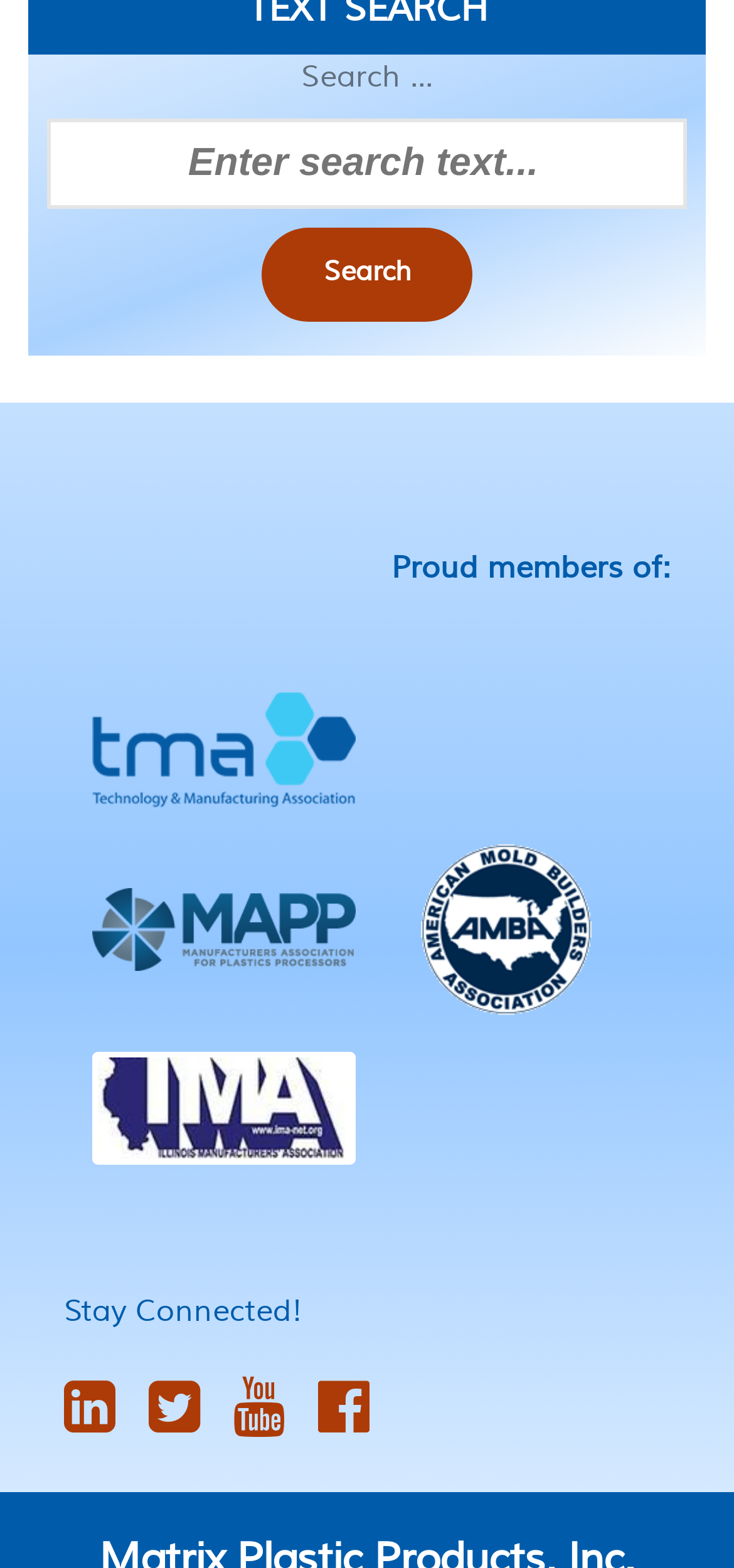Give a one-word or one-phrase response to the question:
How many organization logos are displayed?

4